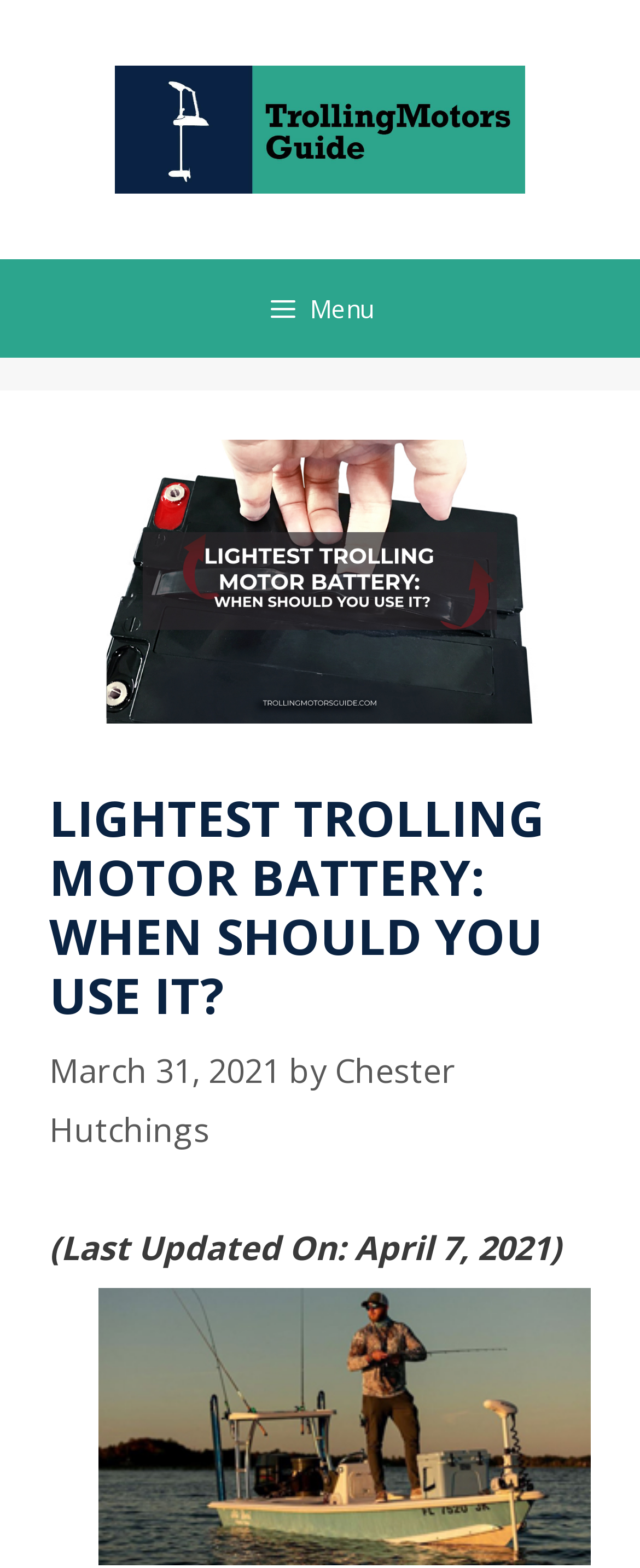What is the date of the last update?
Please answer the question with as much detail and depth as you can.

I found the answer by looking at the text '(Last Updated On: April 7, 2021)' which is located below the header and above the figure.